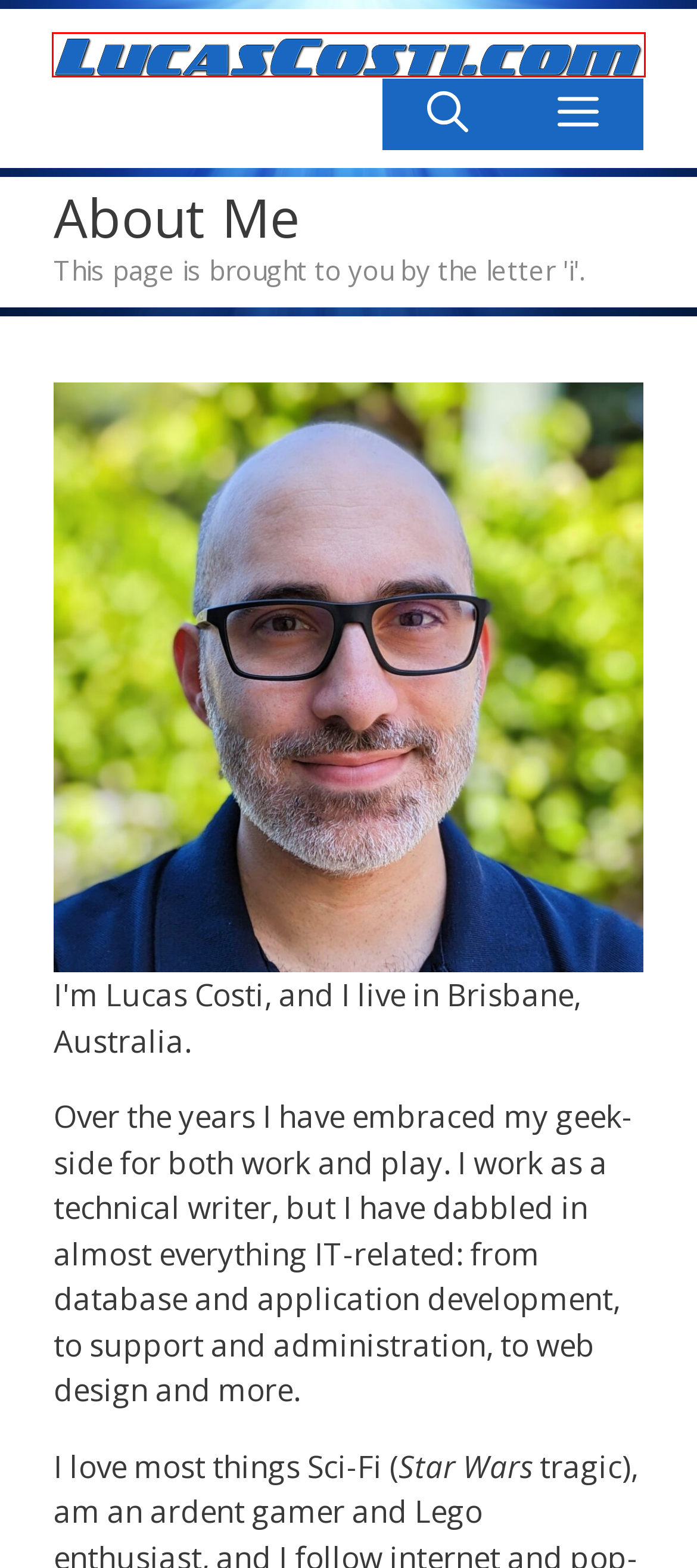You are provided with a screenshot of a webpage highlighting a UI element with a red bounding box. Choose the most suitable webpage description that matches the new page after clicking the element in the bounding box. Here are the candidates:
A. Rants Archives - LucasCosti.com
B. Clamshell MacBook Touch ID - LucasCosti.com
C. Comments on: About Me
D. Transplant: Life Changing Event - LucasCosti.com
E. Technology Archives - LucasCosti.com
F. Internet Archives - LucasCosti.com
G. Lego Archives - LucasCosti.com
H. Blog - LucasCosti.com

H